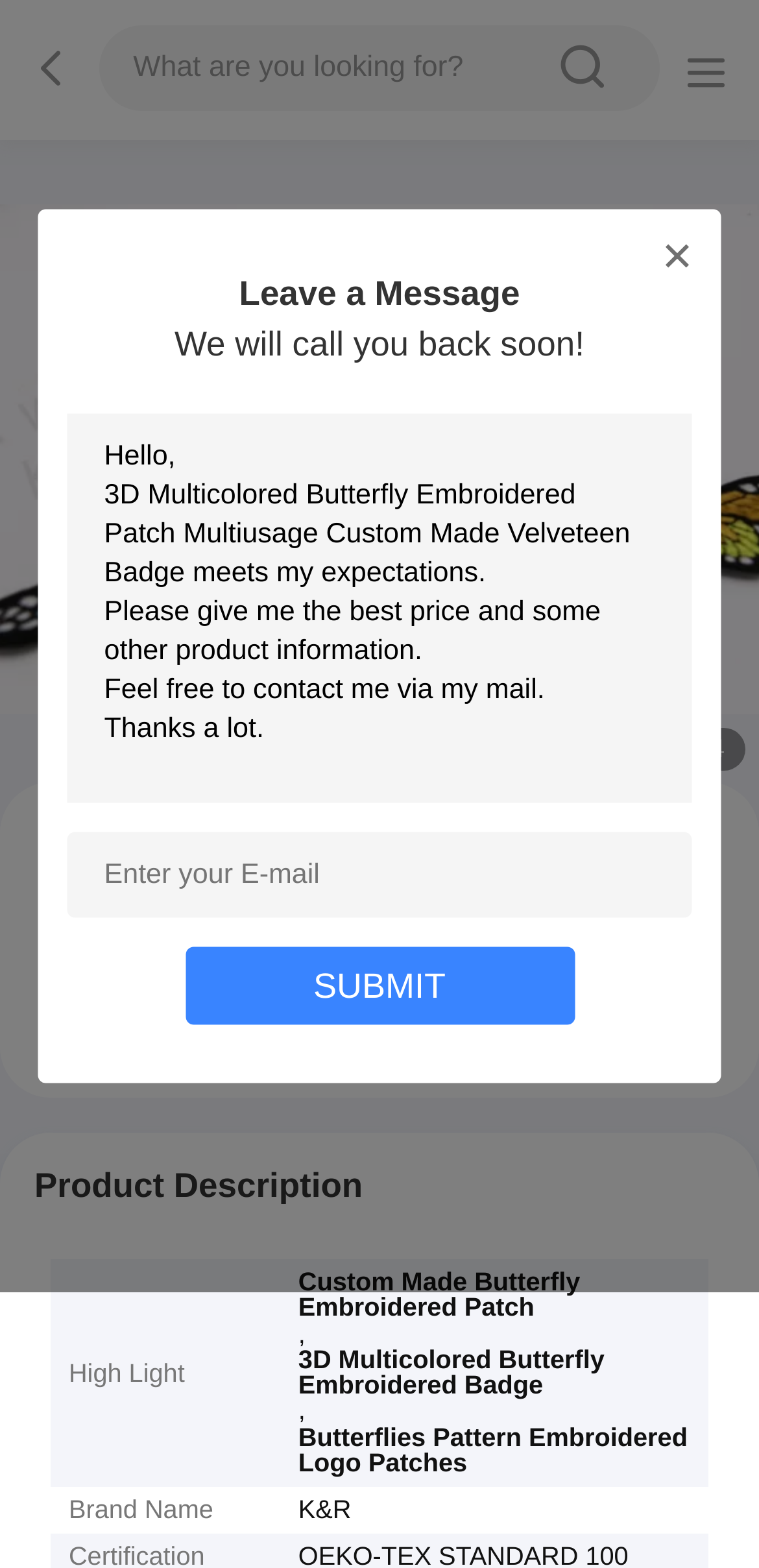Given the element description: "June 21, 2012", predict the bounding box coordinates of this UI element. The coordinates must be four float numbers between 0 and 1, given as [left, top, right, bottom].

None